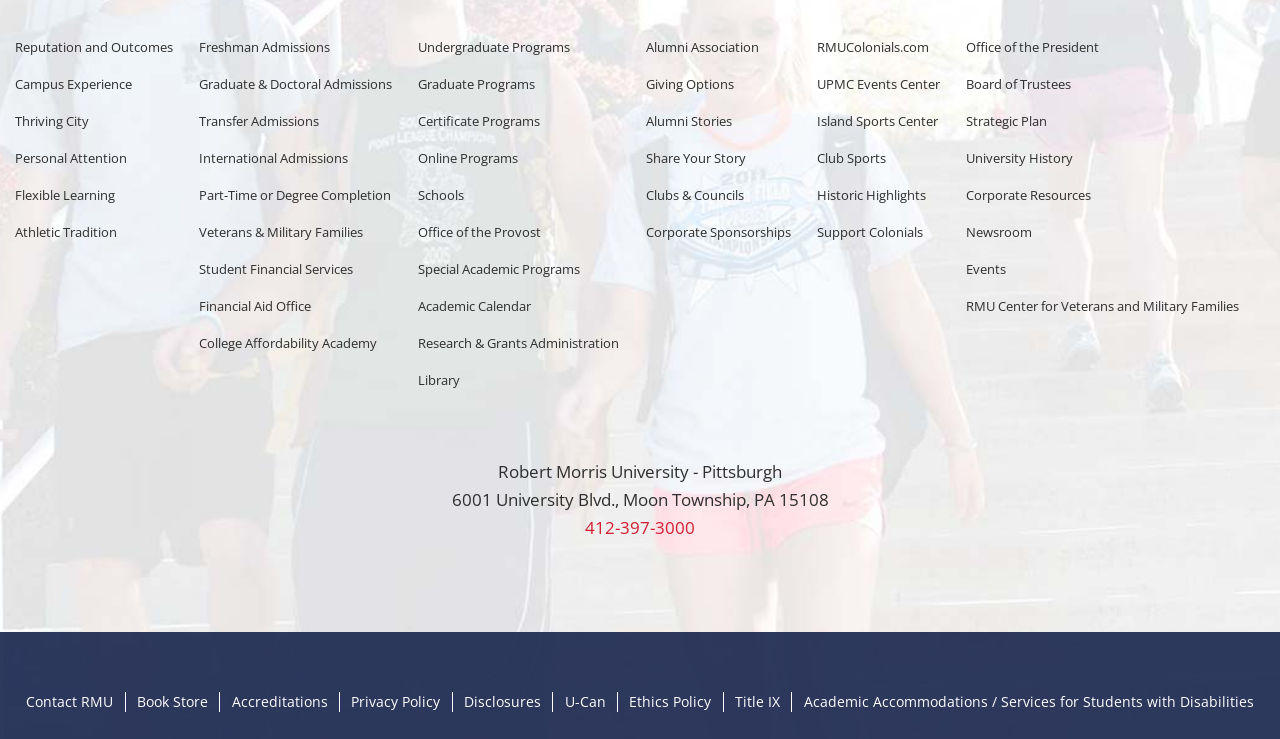How many links are there in the footer section?
Look at the image and provide a short answer using one word or a phrase.

9